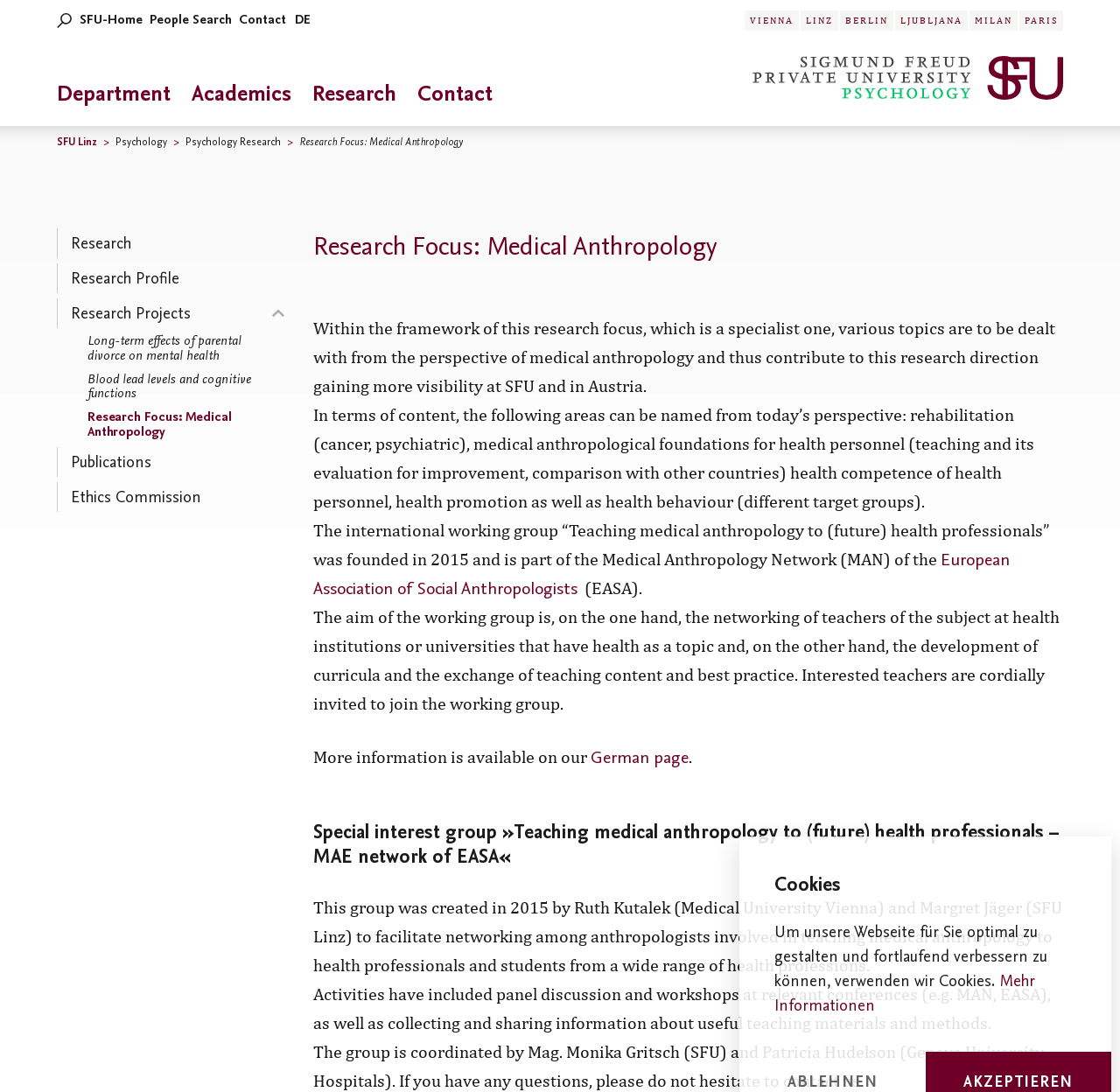Who are the coordinators of the special interest group?
Using the image, give a concise answer in the form of a single word or short phrase.

Mag. Monika Gritsch and Patricia Hudelson